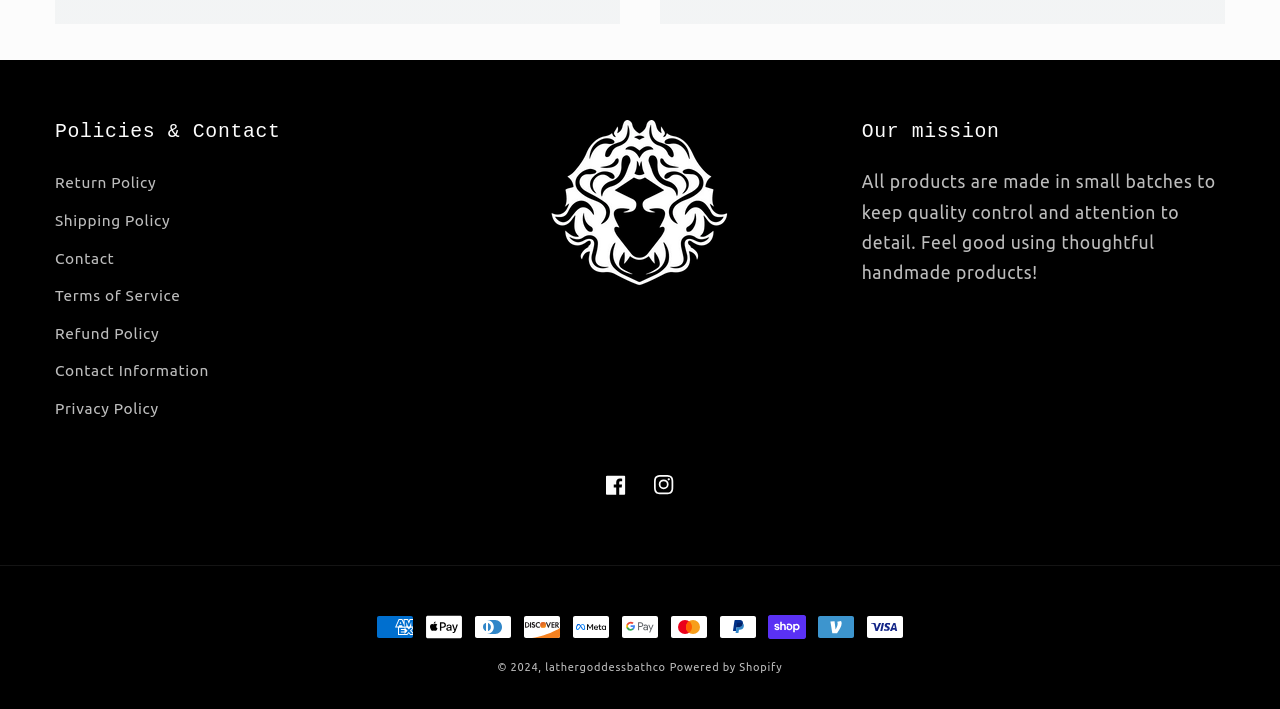Carefully observe the image and respond to the question with a detailed answer:
What payment methods are accepted?

The webpage displays a section labeled 'Payment methods' with various payment method icons, including American Express, Apple Pay, Diners Club, Discover, Meta Pay, Google Pay, Mastercard, PayPal, Shop Pay, Venmo, and Visa. This indicates that the company accepts multiple payment methods.